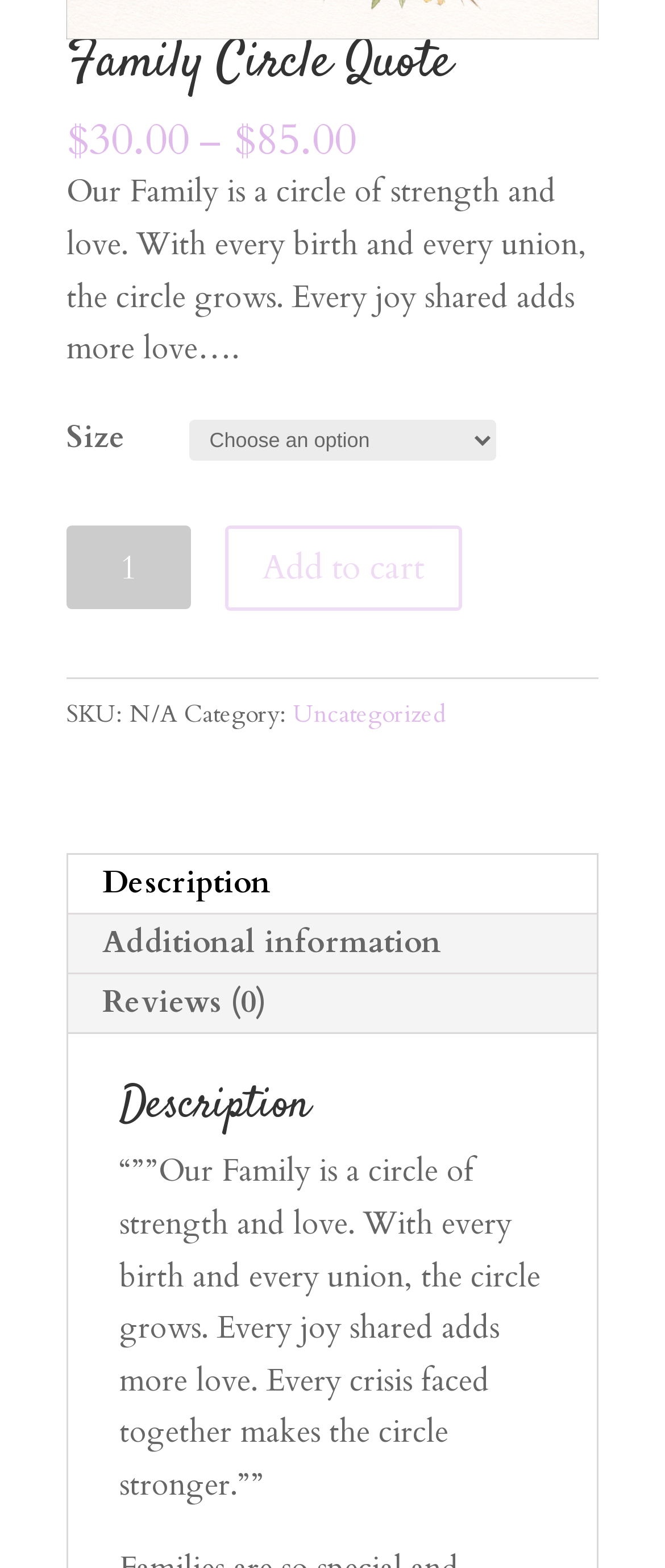What is the description of the Family Circle Quote?
Using the image provided, answer with just one word or phrase.

Our Family is a circle of strength and love...